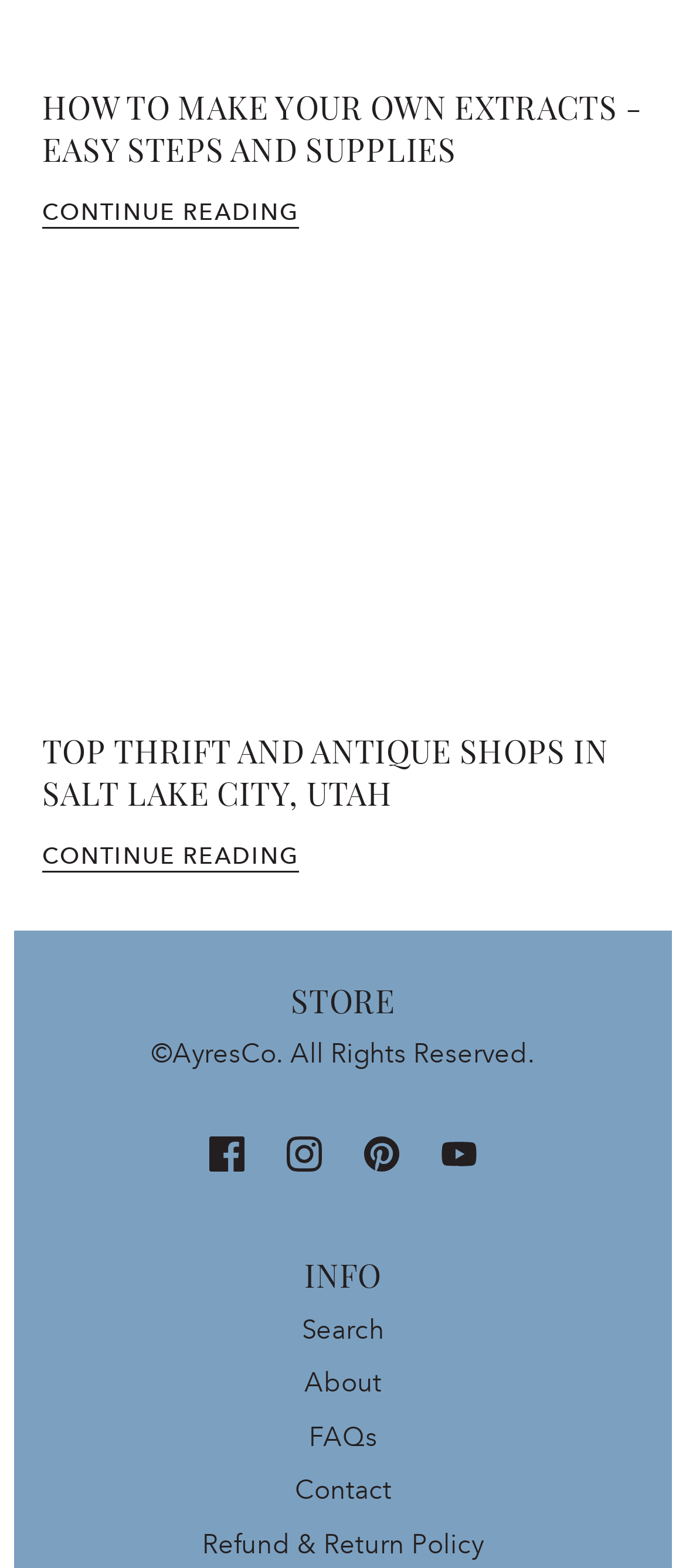How many social media links are there?
From the details in the image, provide a complete and detailed answer to the question.

I counted the number of social media links at the bottom of the webpage, which are facebook, instagram, pinterest, and youtube.